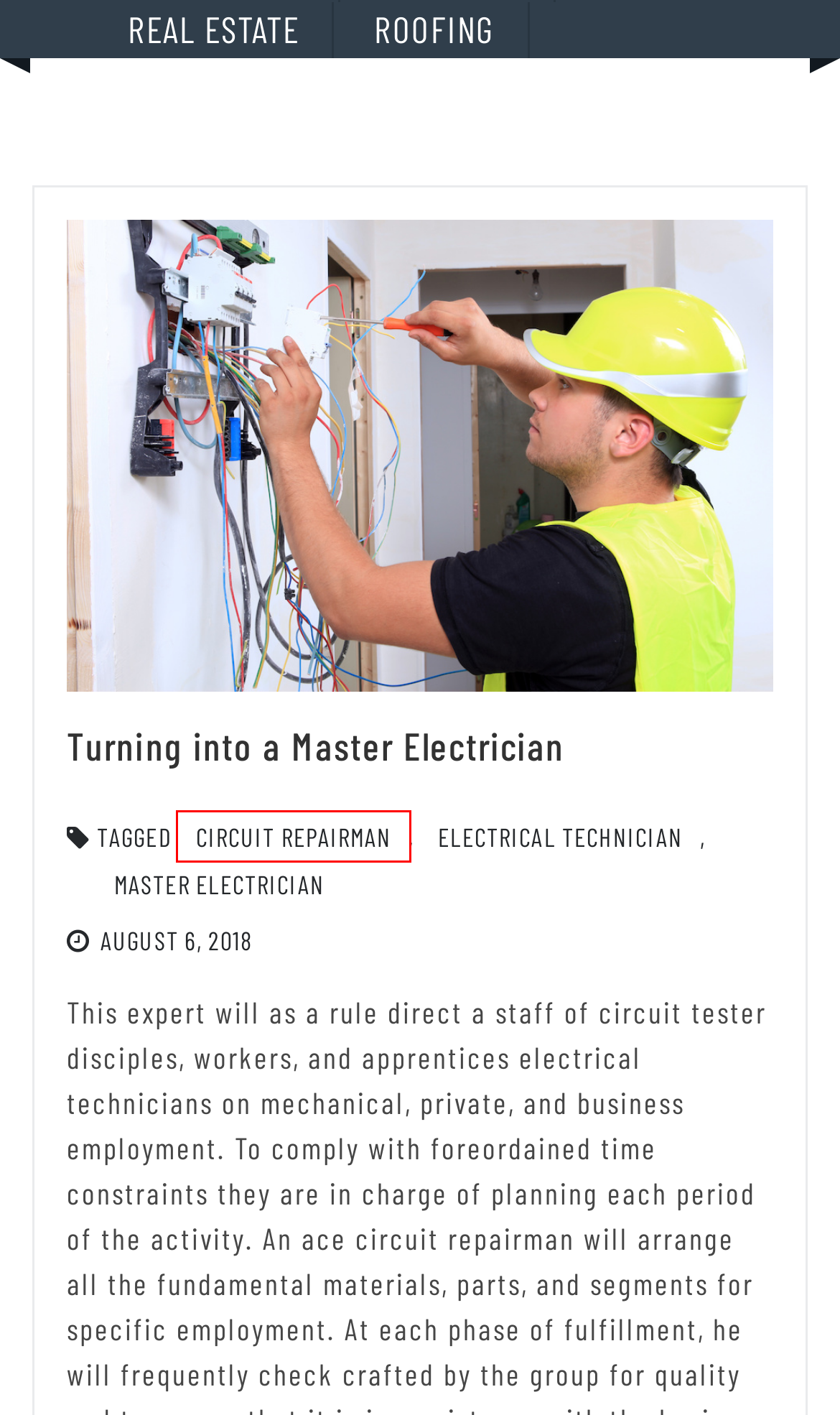Provided is a screenshot of a webpage with a red bounding box around an element. Select the most accurate webpage description for the page that appears after clicking the highlighted element. Here are the candidates:
A. Master Electrician Archives - House of Harper Blog
B. Cleaning Tips Archives - House of Harper Blog
C. electrical technician Archives - House of Harper Blog
D. The Role of Portrait in Home Decor - House of Harper Blog
E. Roofing Archives - House of Harper Blog
F. Electrical Archives - House of Harper Blog
G. Real Estate Archives - House of Harper Blog
H. circuit repairman Archives - House of Harper Blog

H